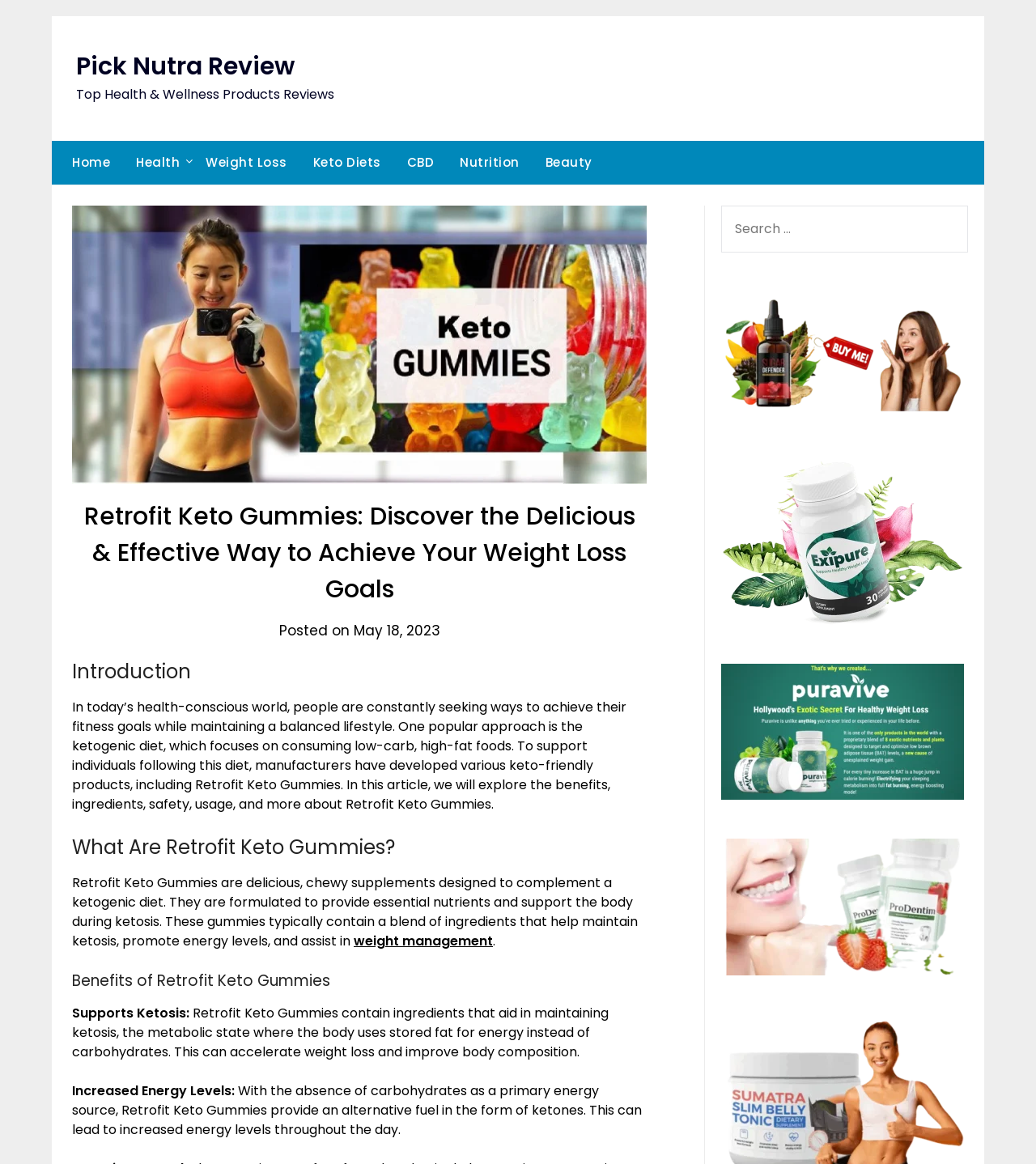Kindly provide the bounding box coordinates of the section you need to click on to fulfill the given instruction: "Click on 'Home'".

[0.05, 0.121, 0.119, 0.159]